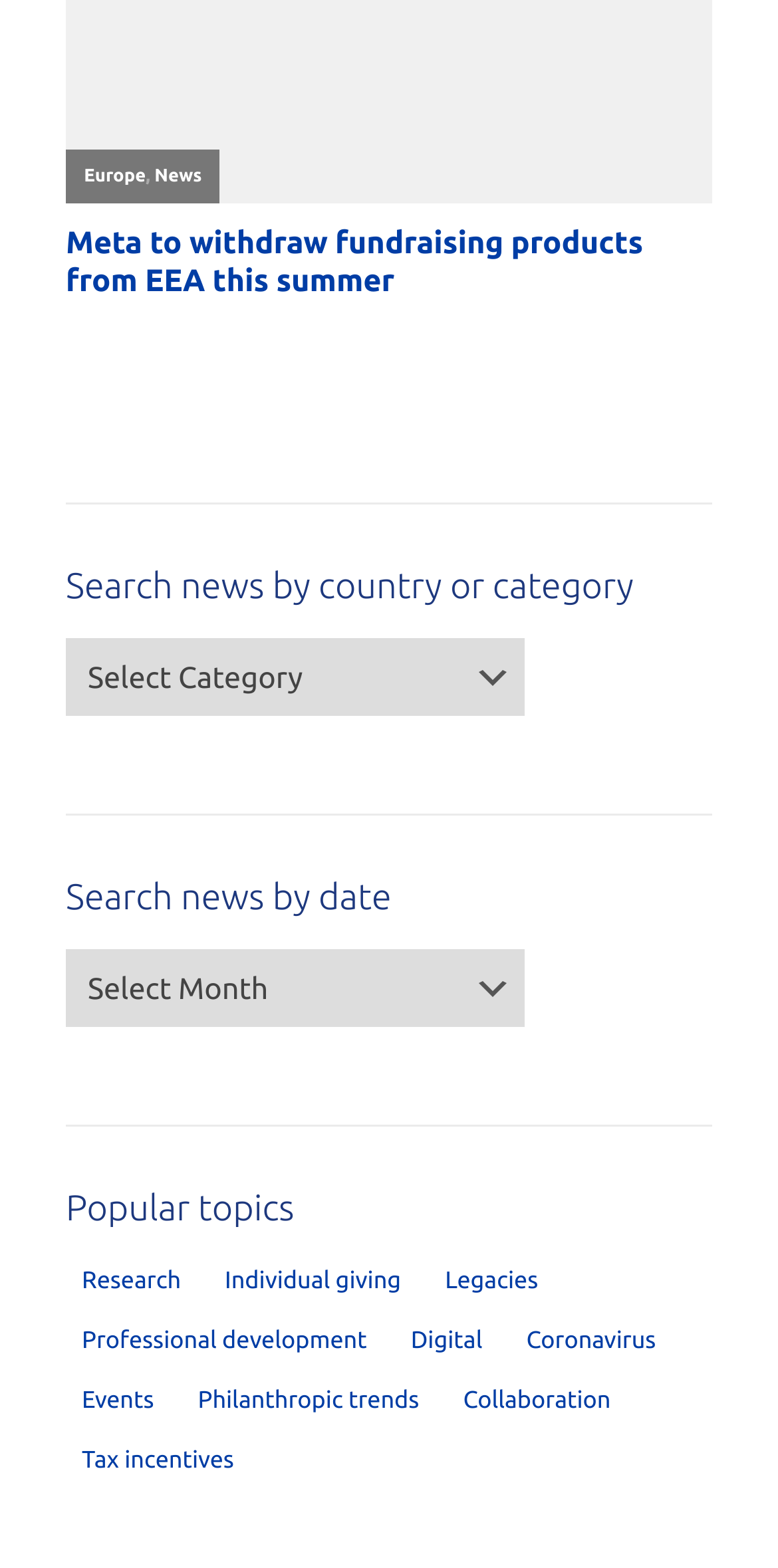What is the last link on the webpage? Look at the image and give a one-word or short phrase answer.

Tax incentives